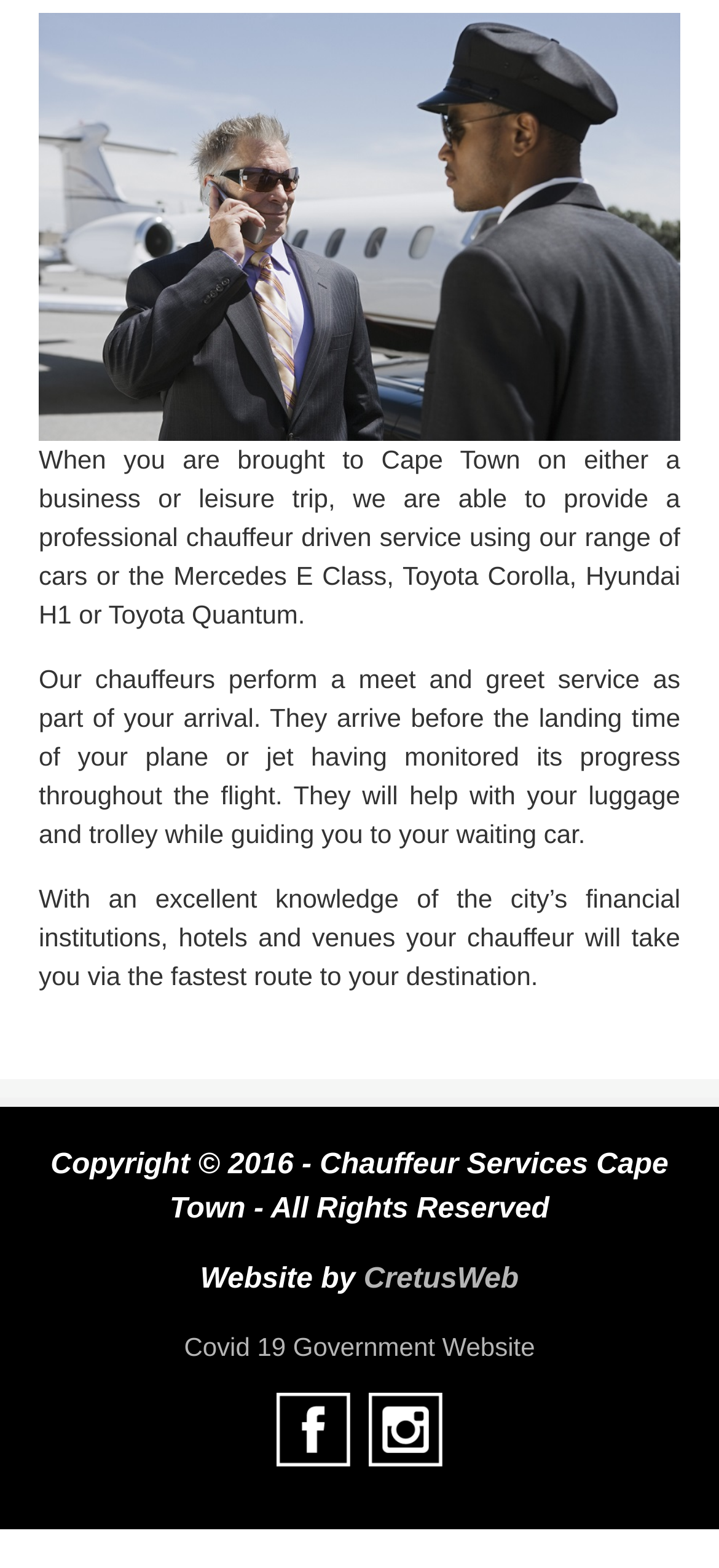Given the element description CretusWeb, identify the bounding box coordinates for the UI element on the webpage screenshot. The format should be (top-left x, top-left y, bottom-right x, bottom-right y), with values between 0 and 1.

[0.506, 0.805, 0.722, 0.825]